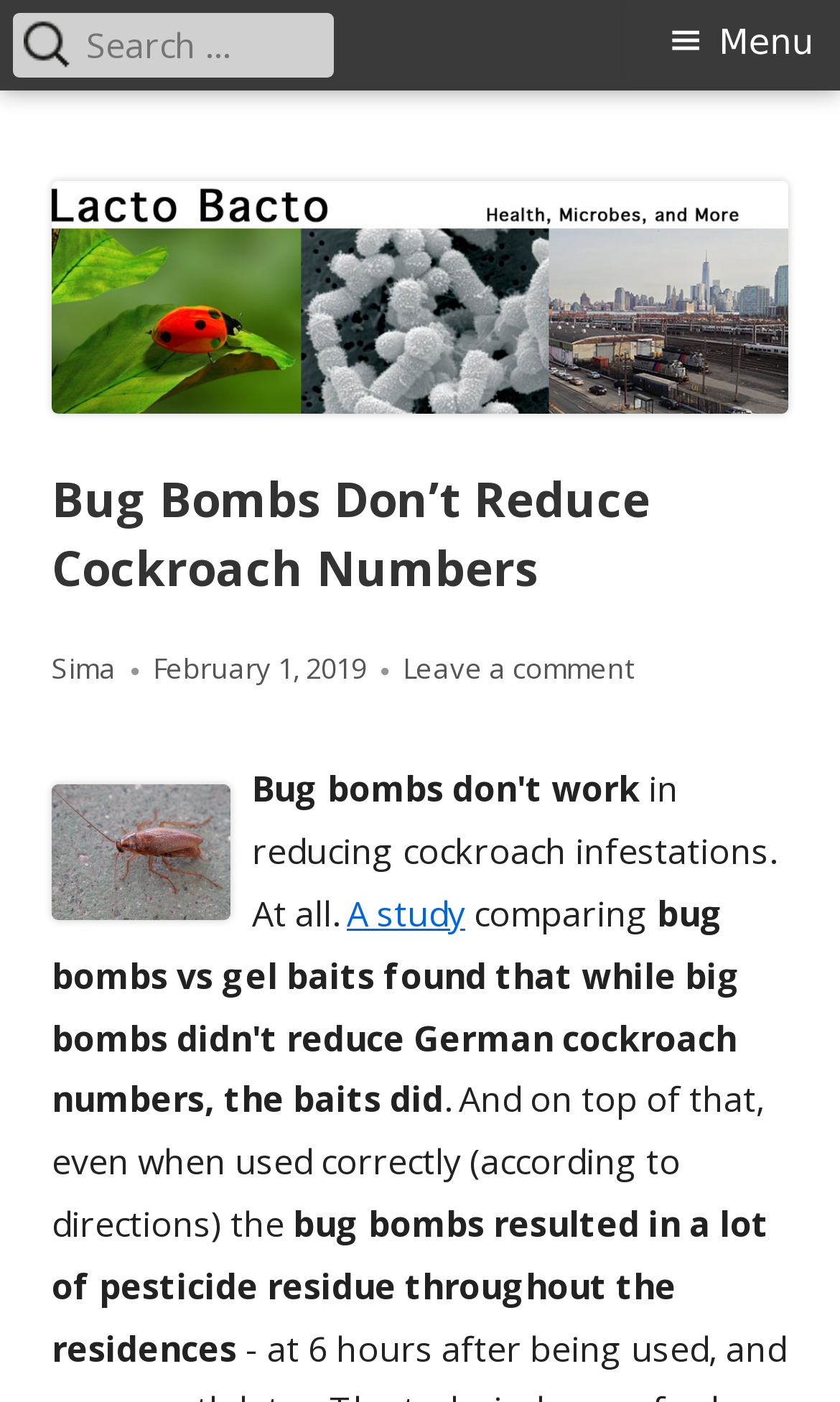Extract the bounding box coordinates of the UI element described: "parent_node: Comment name="email" placeholder="Email *"". Provide the coordinates in the format [left, top, right, bottom] with values ranging from 0 to 1.

None